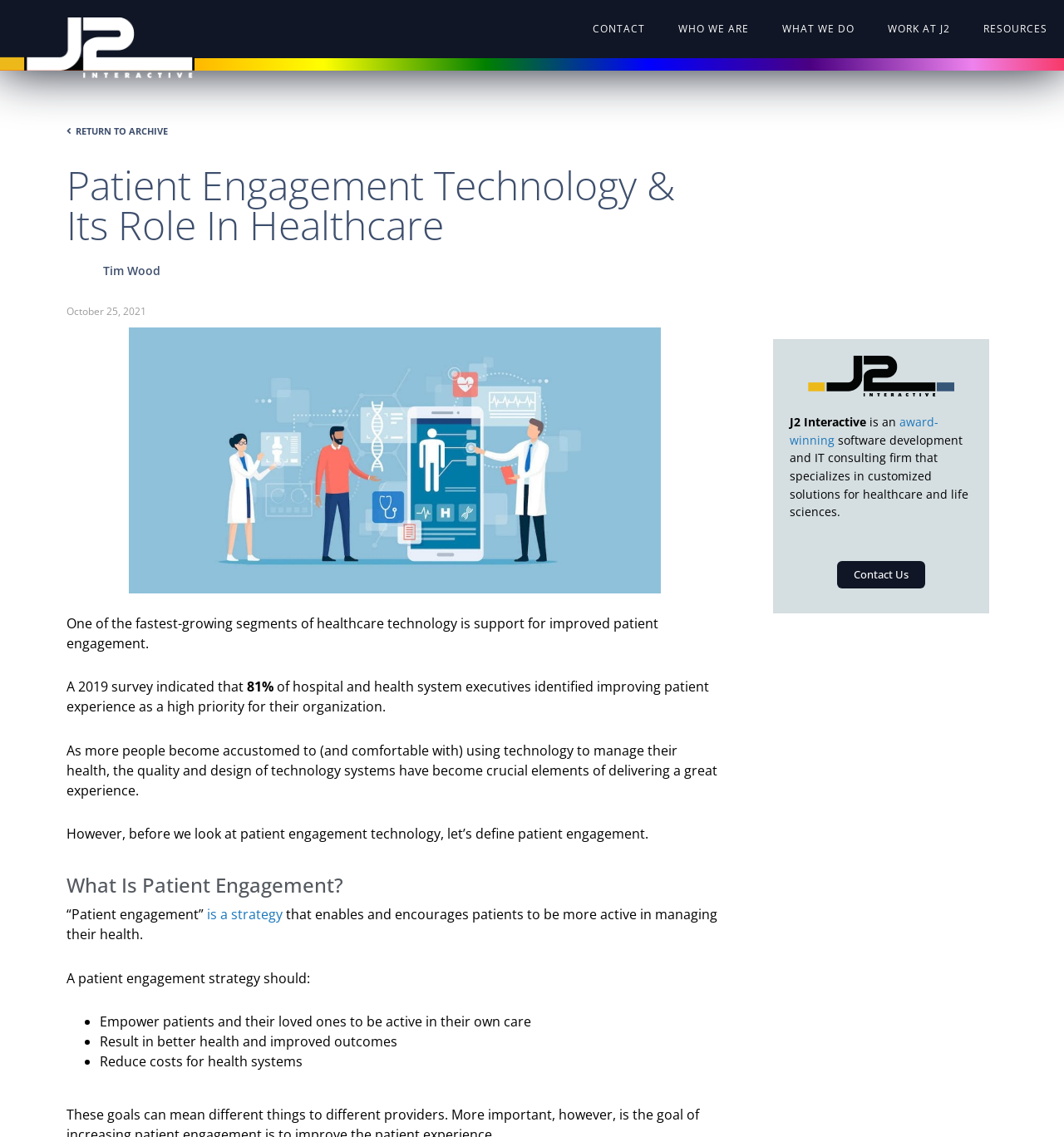Pinpoint the bounding box coordinates of the element that must be clicked to accomplish the following instruction: "Click on the 'CONTACT' link". The coordinates should be in the format of four float numbers between 0 and 1, i.e., [left, top, right, bottom].

[0.541, 0.009, 0.622, 0.042]